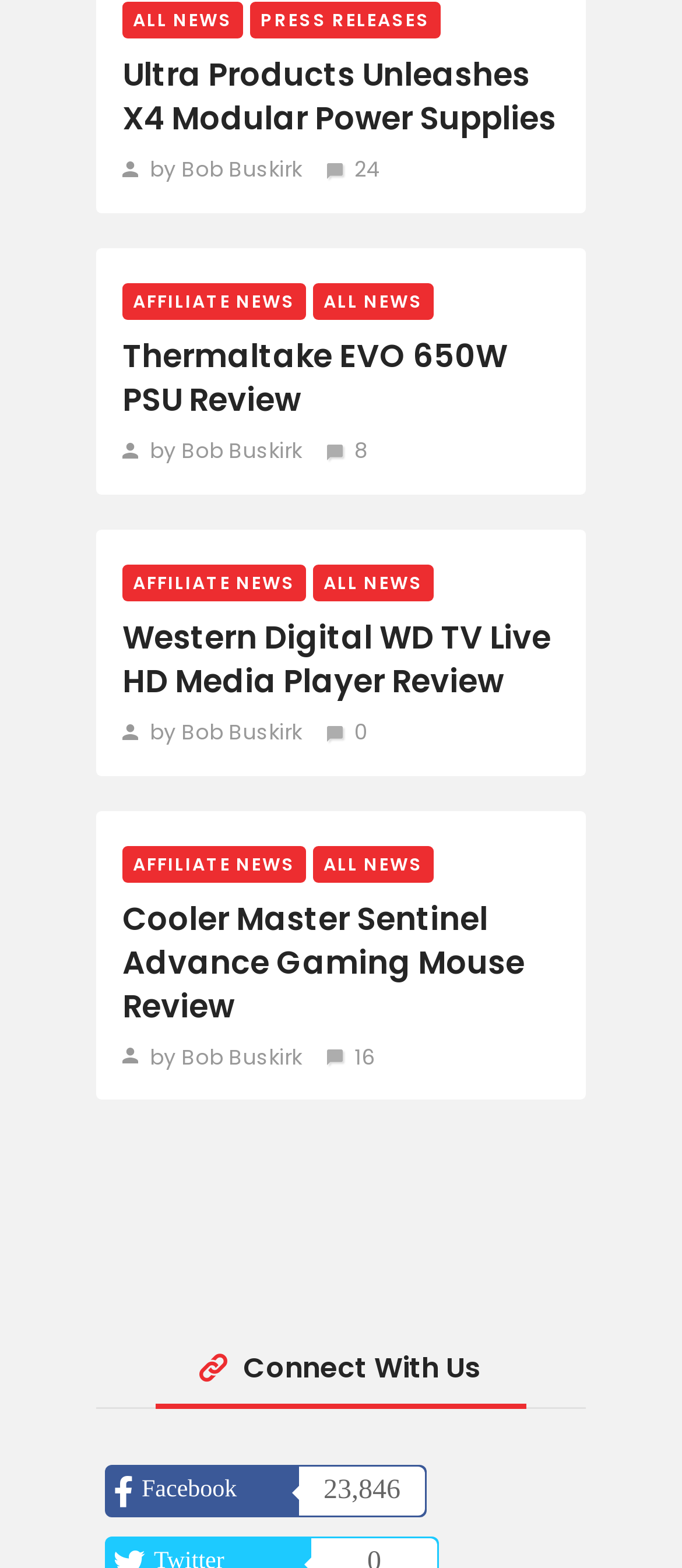Identify the bounding box coordinates of the specific part of the webpage to click to complete this instruction: "Read Ultra Products Unleashes X4 Modular Power Supplies news".

[0.179, 0.035, 0.821, 0.09]